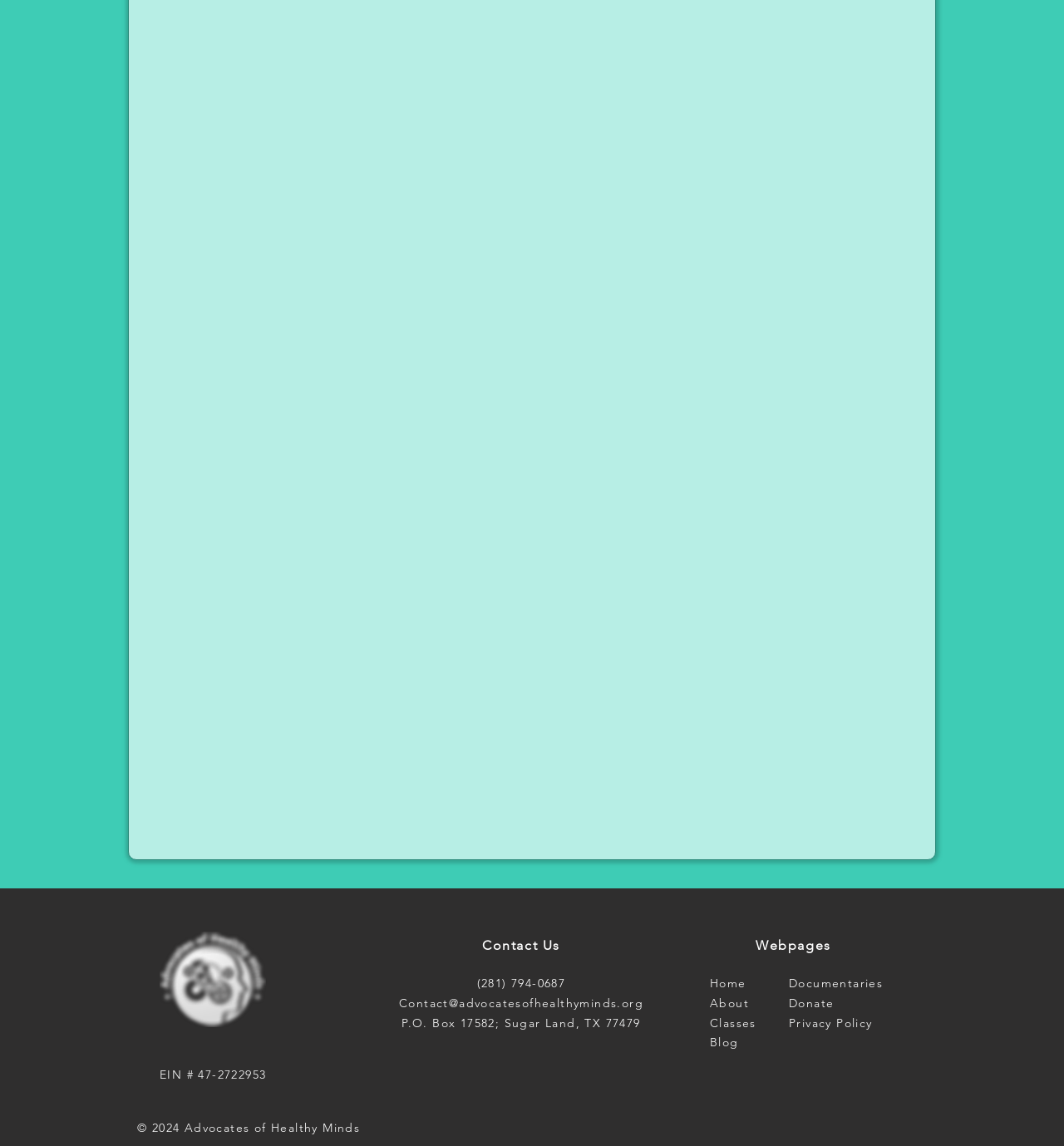What social media platforms are available?
Provide a short answer using one word or a brief phrase based on the image.

Facebook, YouTube, Instagram, RSS